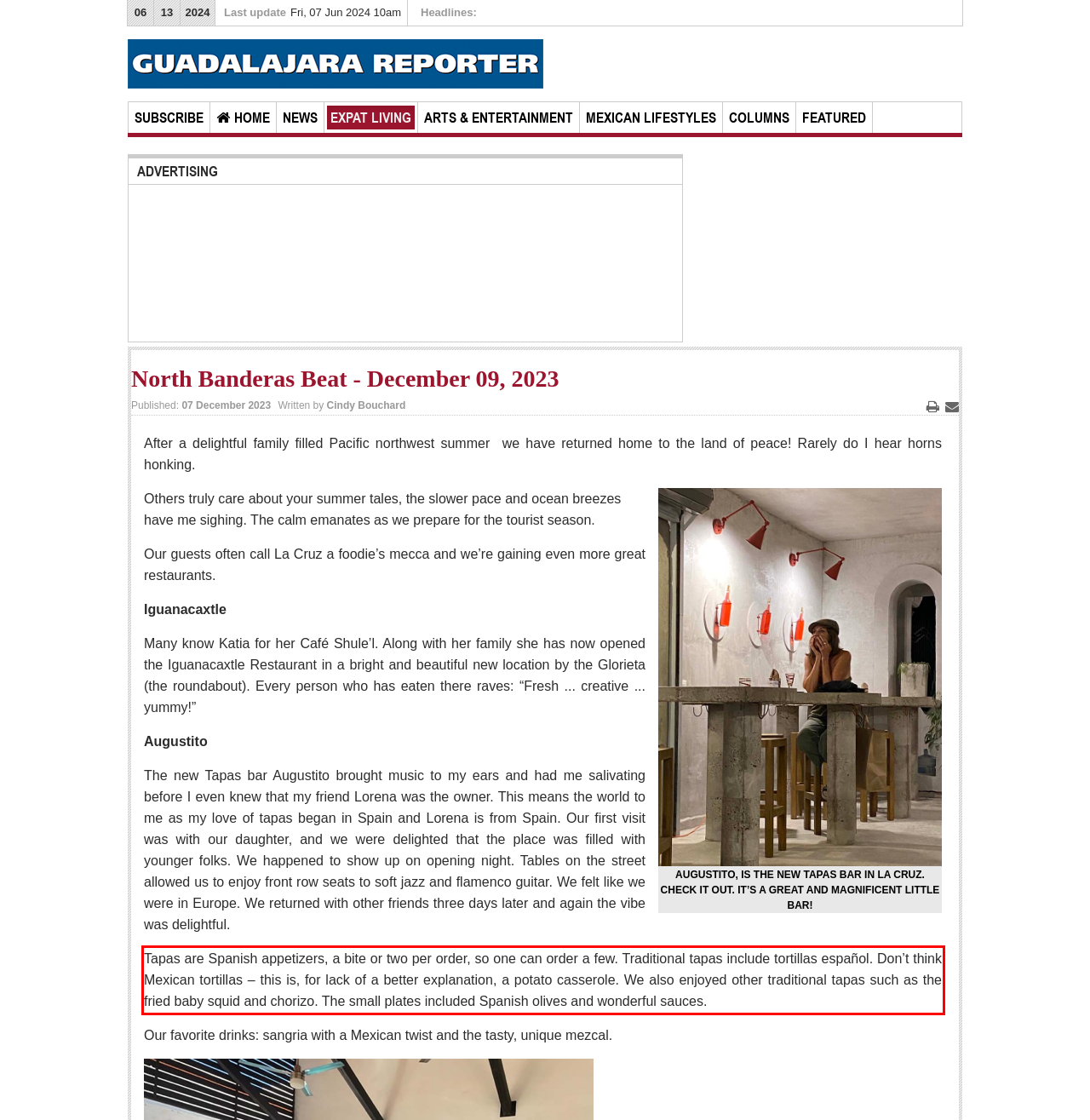By examining the provided screenshot of a webpage, recognize the text within the red bounding box and generate its text content.

Tapas are Spanish appetizers, a bite or two per order, so one can order a few. Traditional tapas include tortillas español. Don’t think Mexican tortillas – this is, for lack of a better explanation, a potato casserole. We also enjoyed other traditional tapas such as the fried baby squid and chorizo. The small plates included Spanish olives and wonderful sauces.